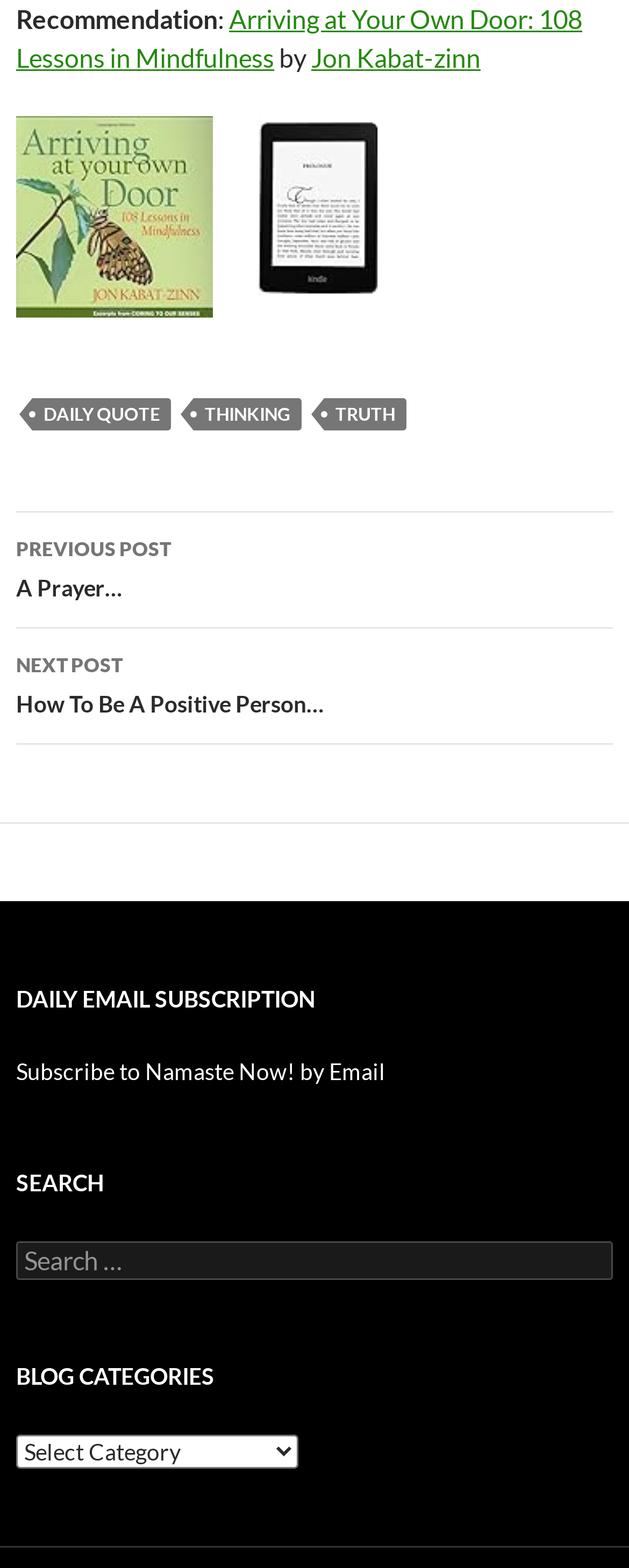What is the type of the second recommended item?
Your answer should be a single word or phrase derived from the screenshot.

Kindle Paperwhite